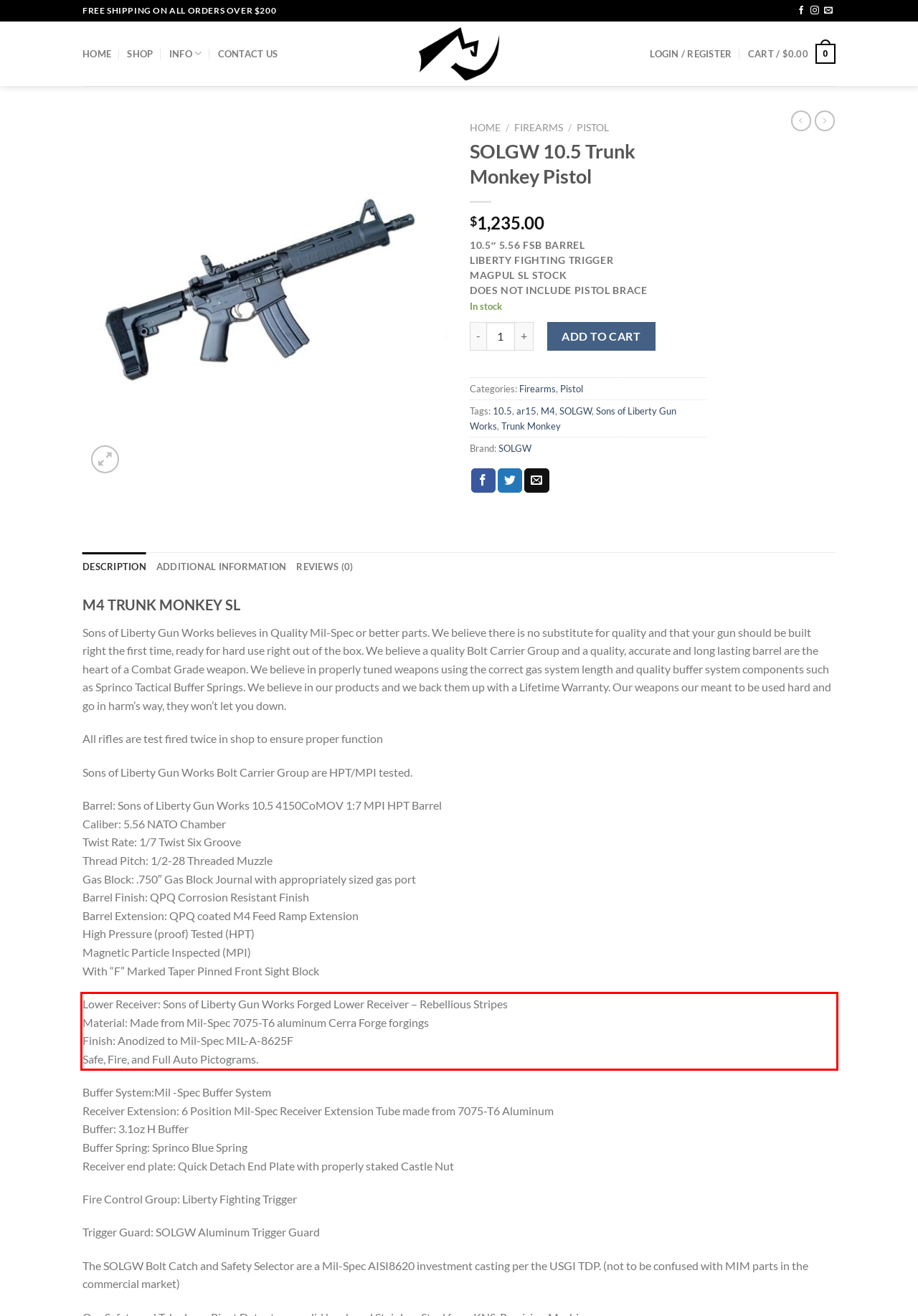Examine the screenshot of the webpage, locate the red bounding box, and generate the text contained within it.

Lower Receiver: Sons of Liberty Gun Works Forged Lower Receiver – Rebellious Stripes Material: Made from Mil-Spec 7075-T6 aluminum Cerra Forge forgings Finish: Anodized to Mil-Spec MIL-A-8625F Safe, Fire, and Full Auto Pictograms.